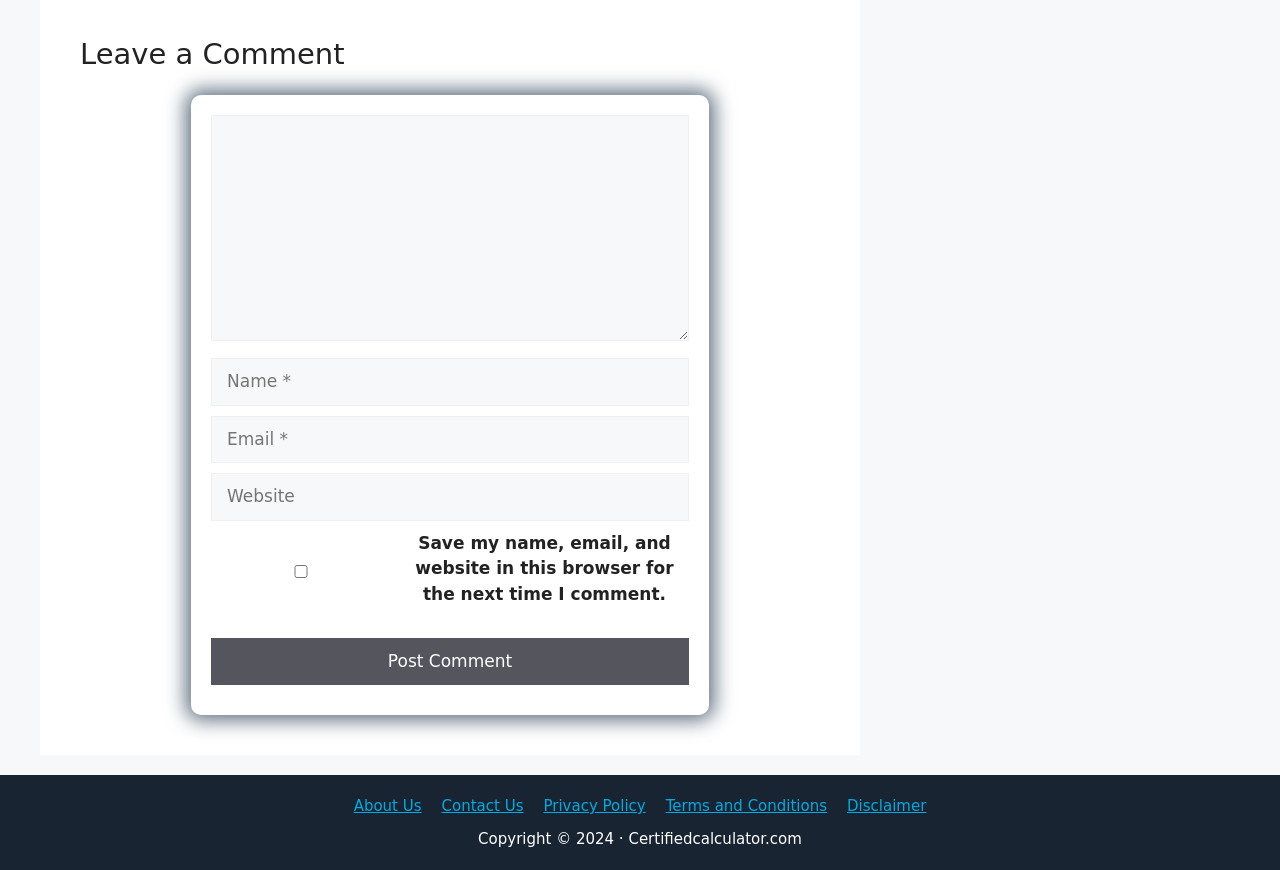What is the function of the checkbox?
Using the visual information, respond with a single word or phrase.

Save user data